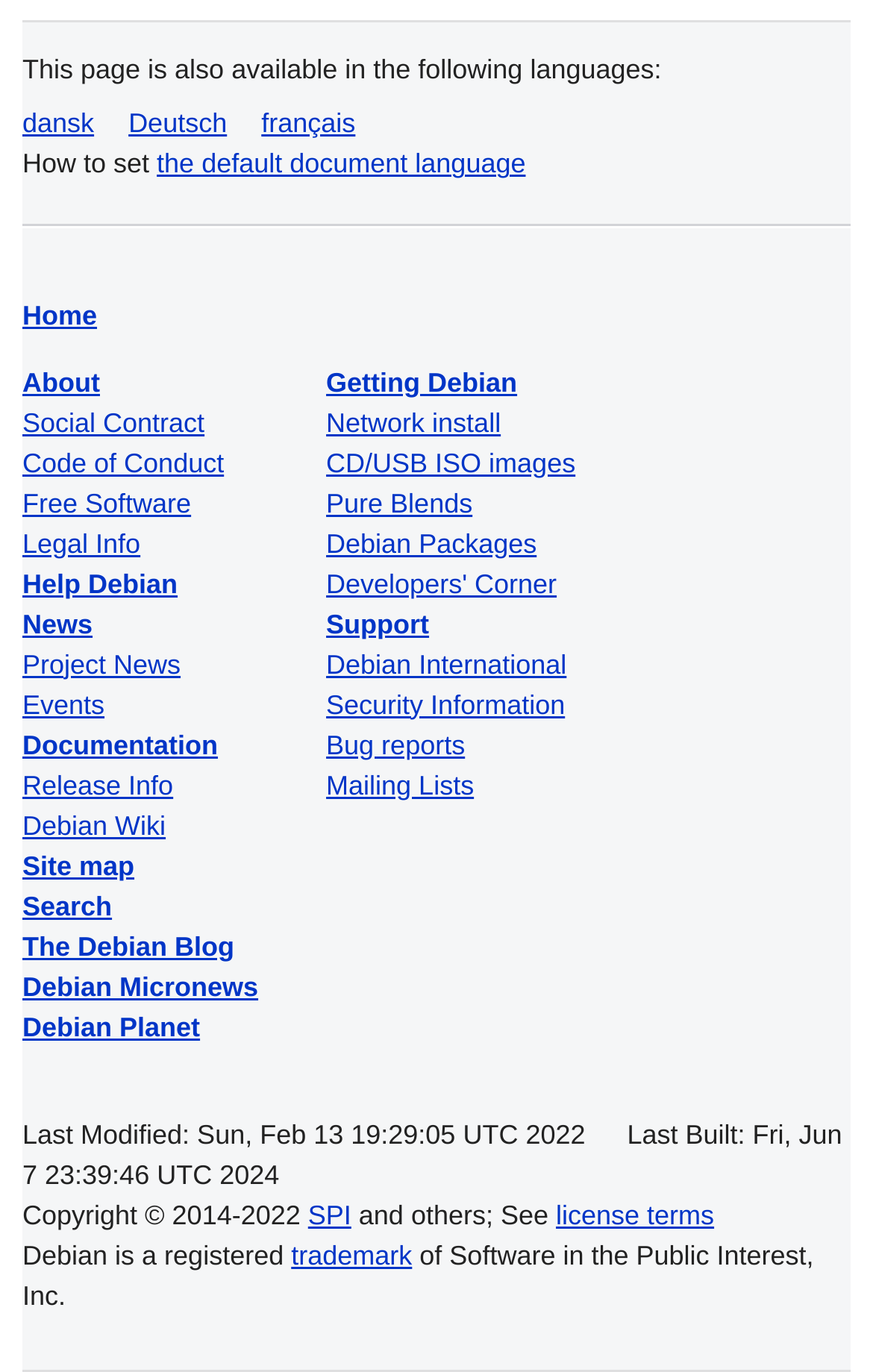What is the copyright information of the webpage?
Look at the image and answer the question using a single word or phrase.

Copyright 2014-2022